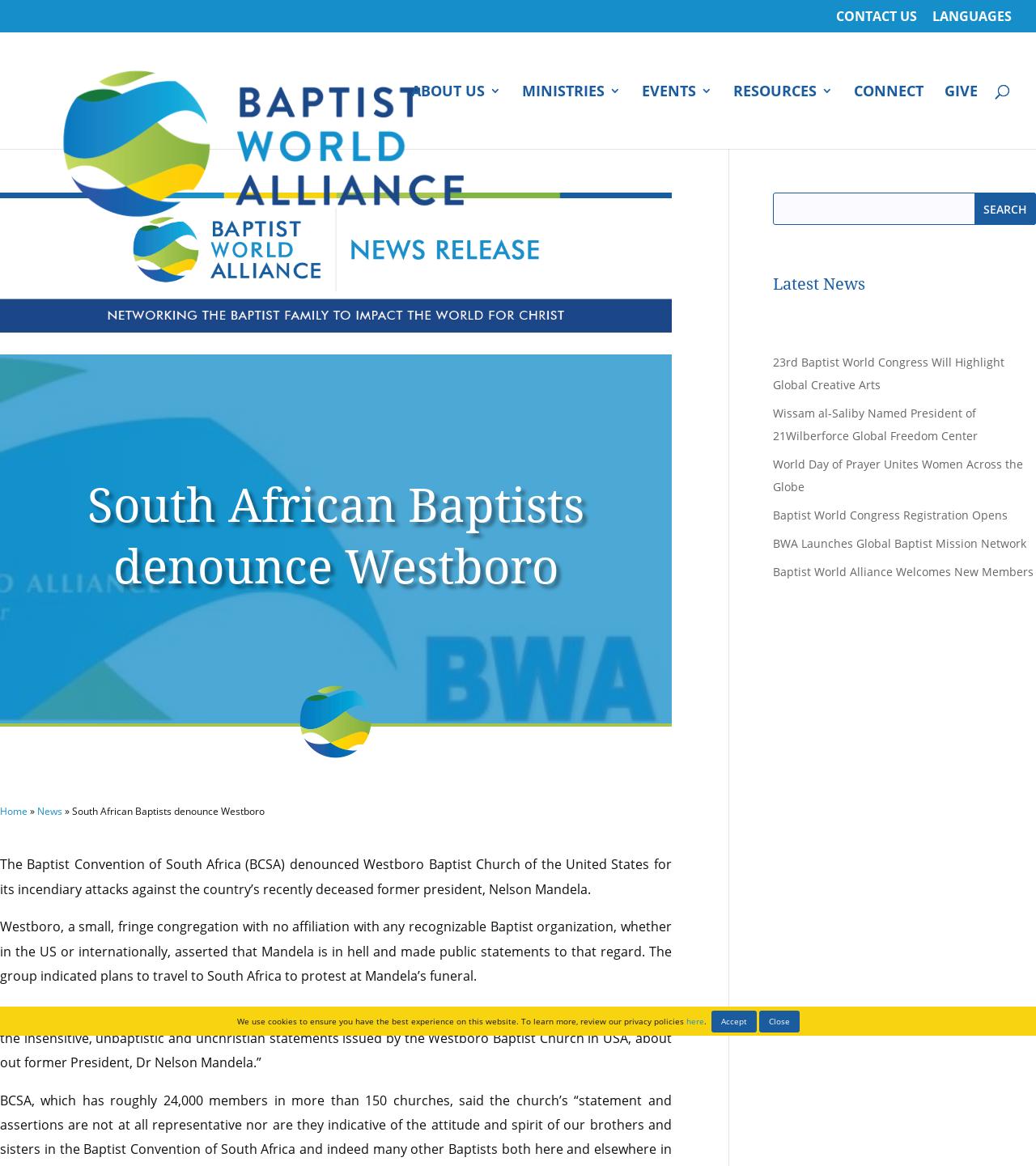Identify the bounding box coordinates for the UI element described as: "CONTACT US".

[0.807, 0.008, 0.885, 0.028]